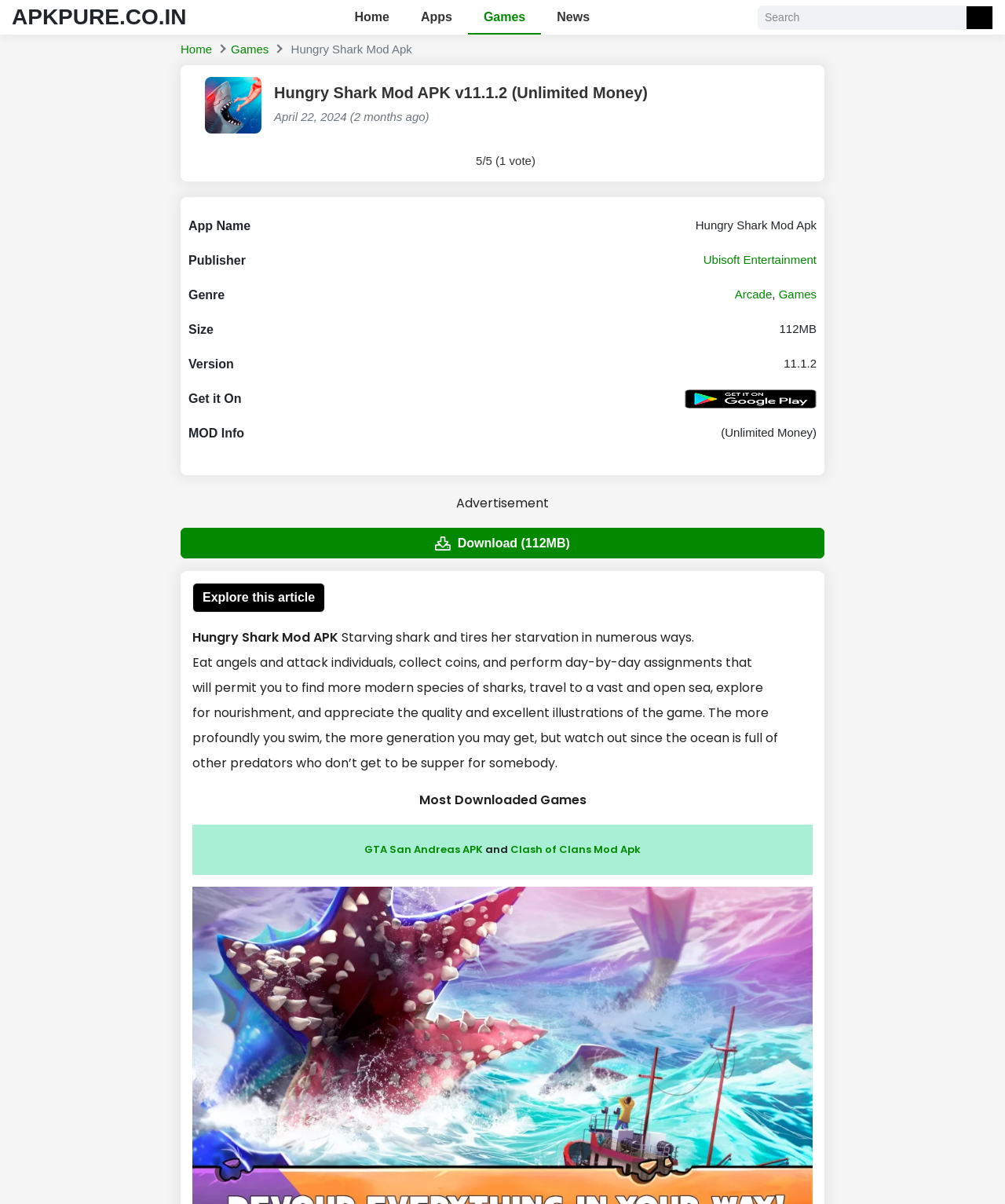Your task is to find and give the main heading text of the webpage.

Hungry Shark Mod APK v11.1.2 (Unlimited Money)